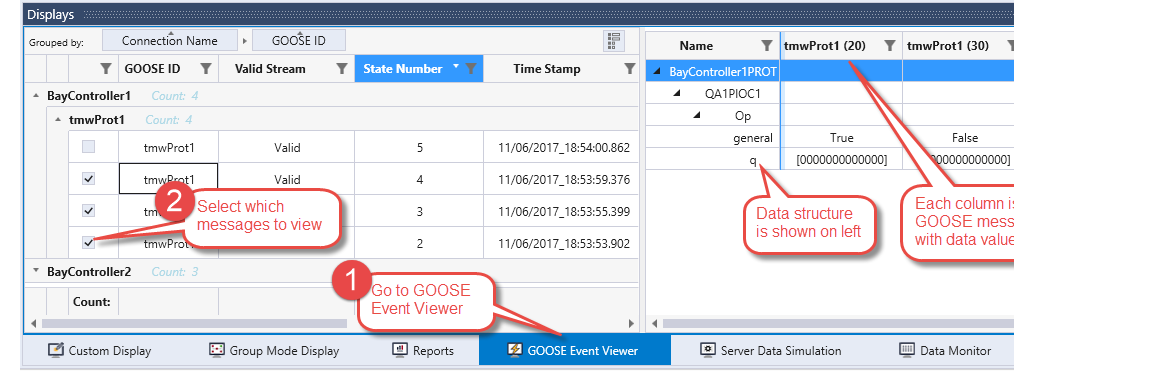What is the purpose of visual cues in the interface?
Please utilize the information in the image to give a detailed response to the question.

The question inquires about the purpose of visual cues in the interface. According to the caption, the visual cues are marked to guide the user to access the GOOSE Event Viewer for real-time data analysis, facilitating user interaction with the interface.